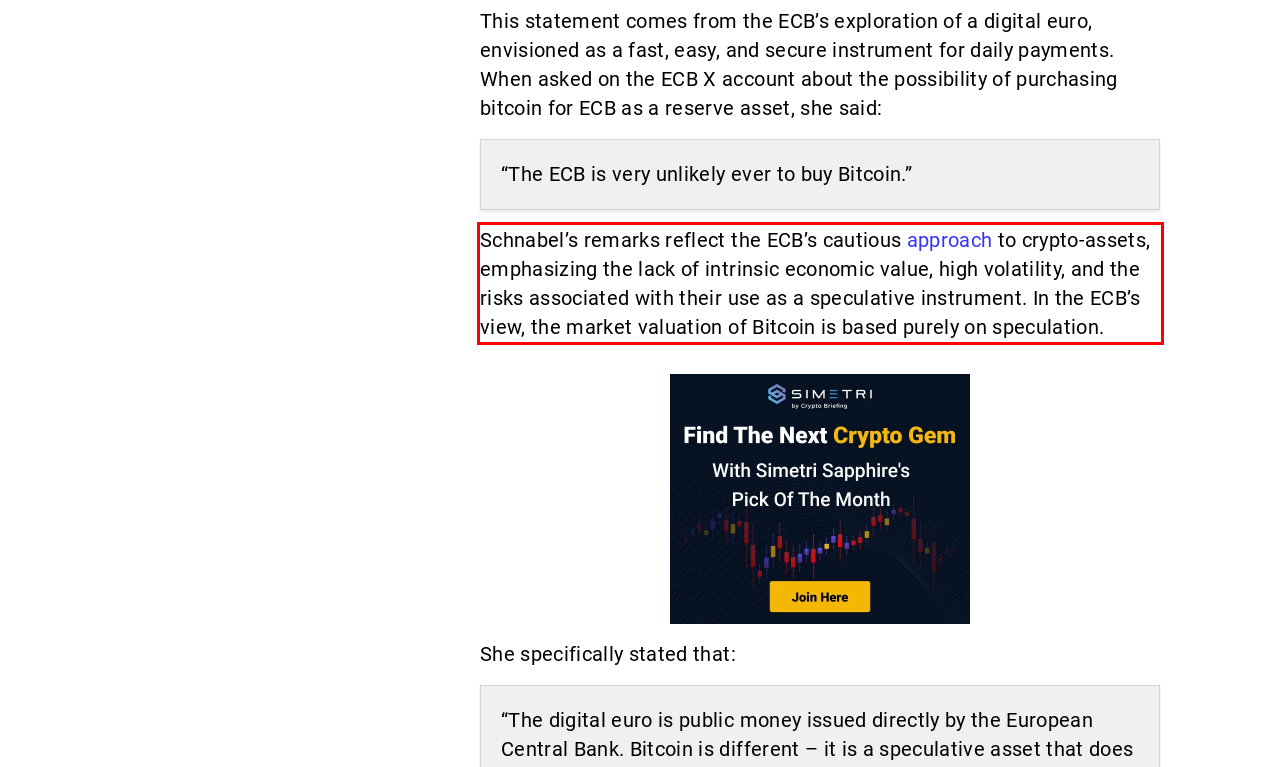Using the provided webpage screenshot, identify and read the text within the red rectangle bounding box.

Schnabel’s remarks reflect the ECB’s cautious approach to crypto-assets, emphasizing the lack of intrinsic economic value, high volatility, and the risks associated with their use as a speculative instrument. In the ECB’s view, the market valuation of Bitcoin is based purely on speculation.